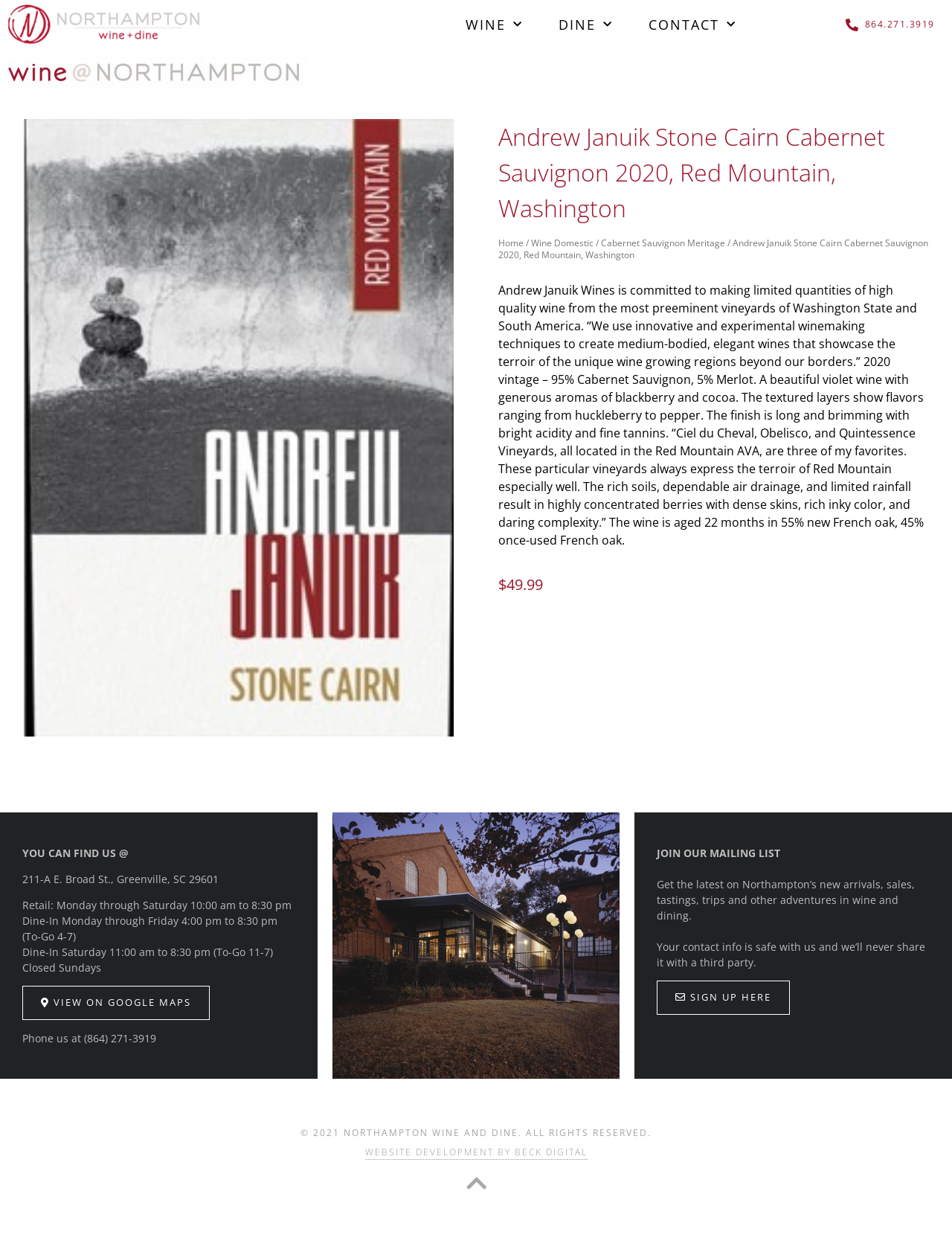Find the bounding box coordinates of the area to click in order to follow the instruction: "View wine details".

[0.098, 0.096, 0.477, 0.596]